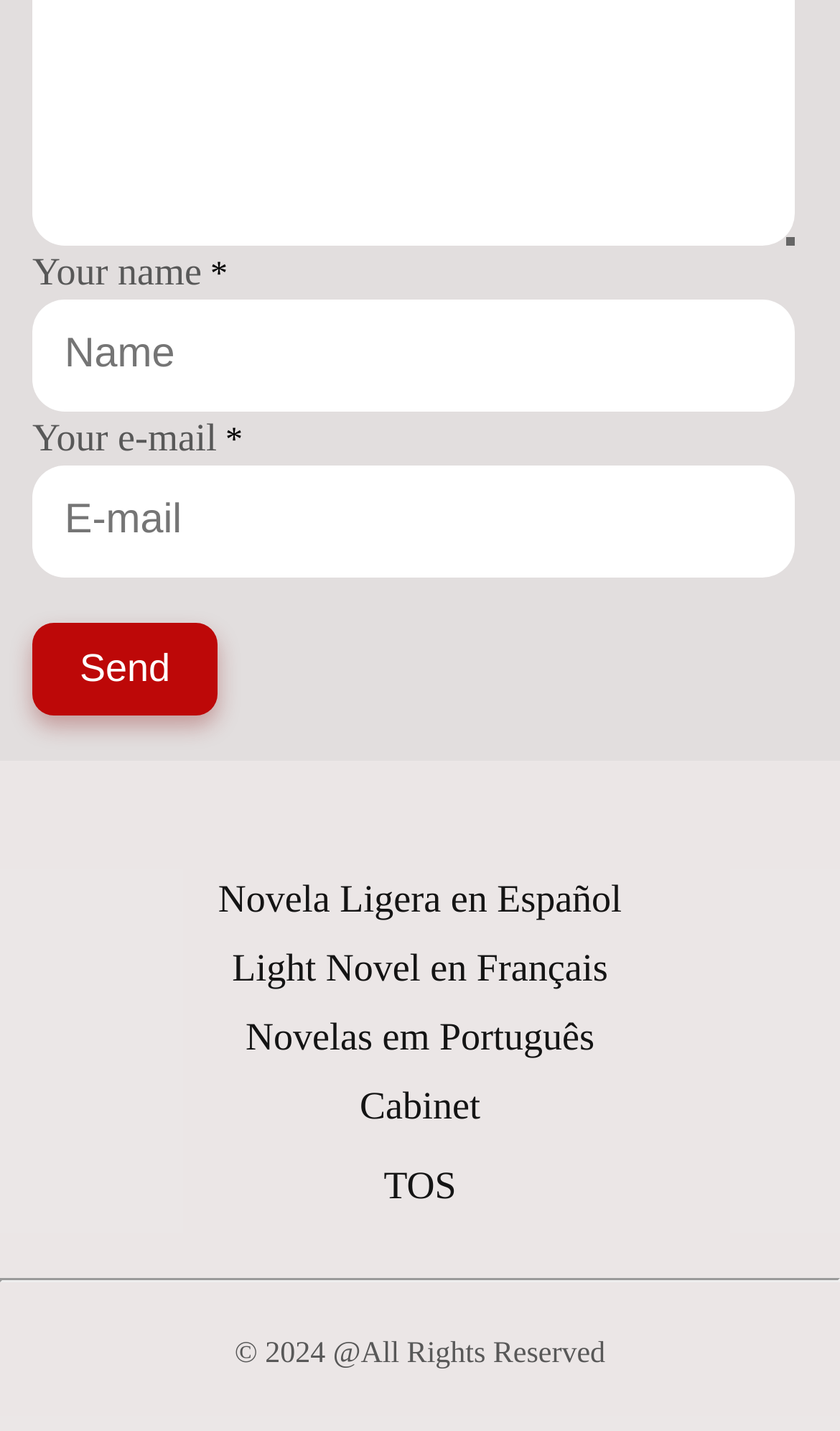Determine the bounding box coordinates for the HTML element mentioned in the following description: "TOS". The coordinates should be a list of four floats ranging from 0 to 1, represented as [left, top, right, bottom].

[0.457, 0.828, 0.543, 0.858]